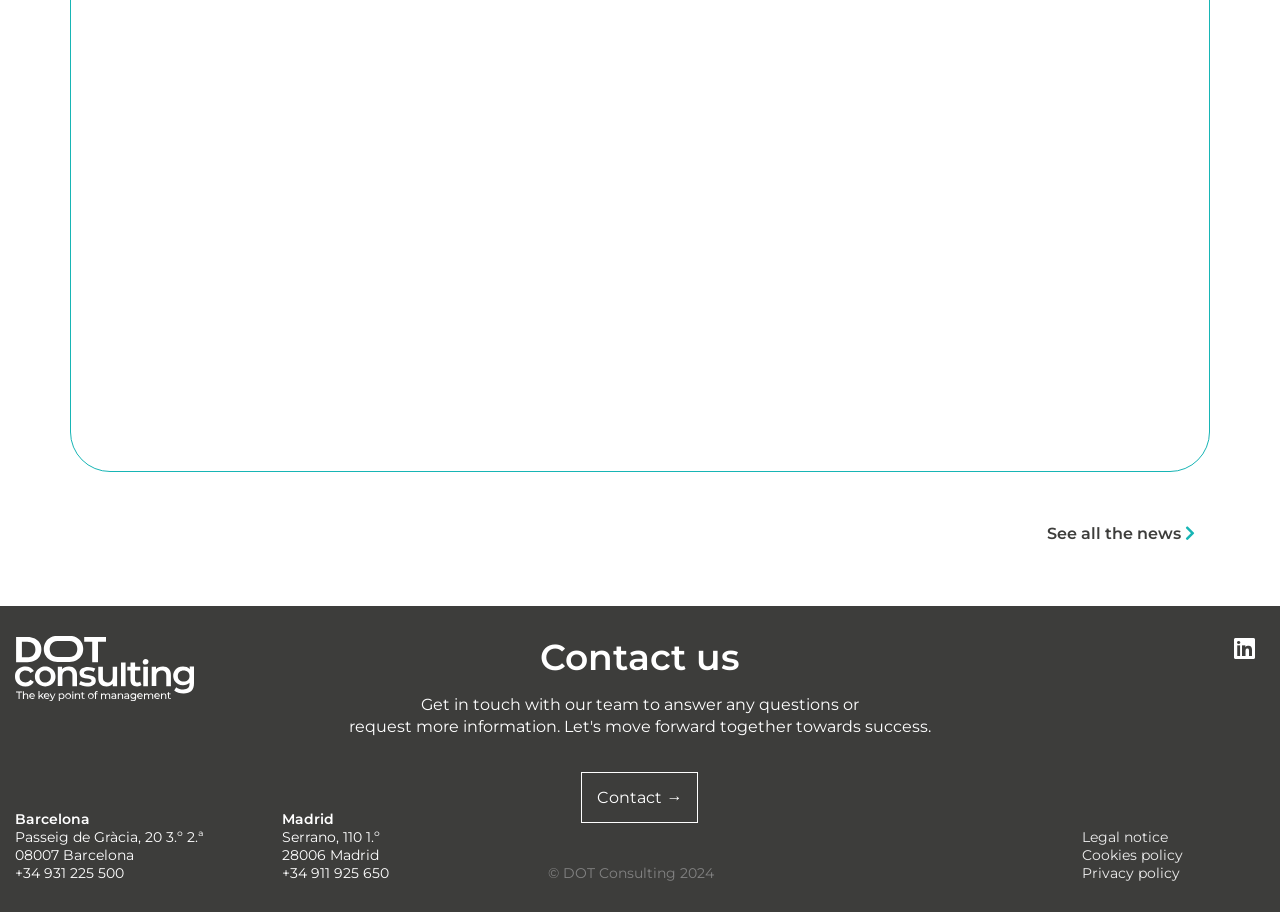Please answer the following question using a single word or phrase: 
What is the name of the company that offers collaboration in defining business objectives?

DOT Consulting